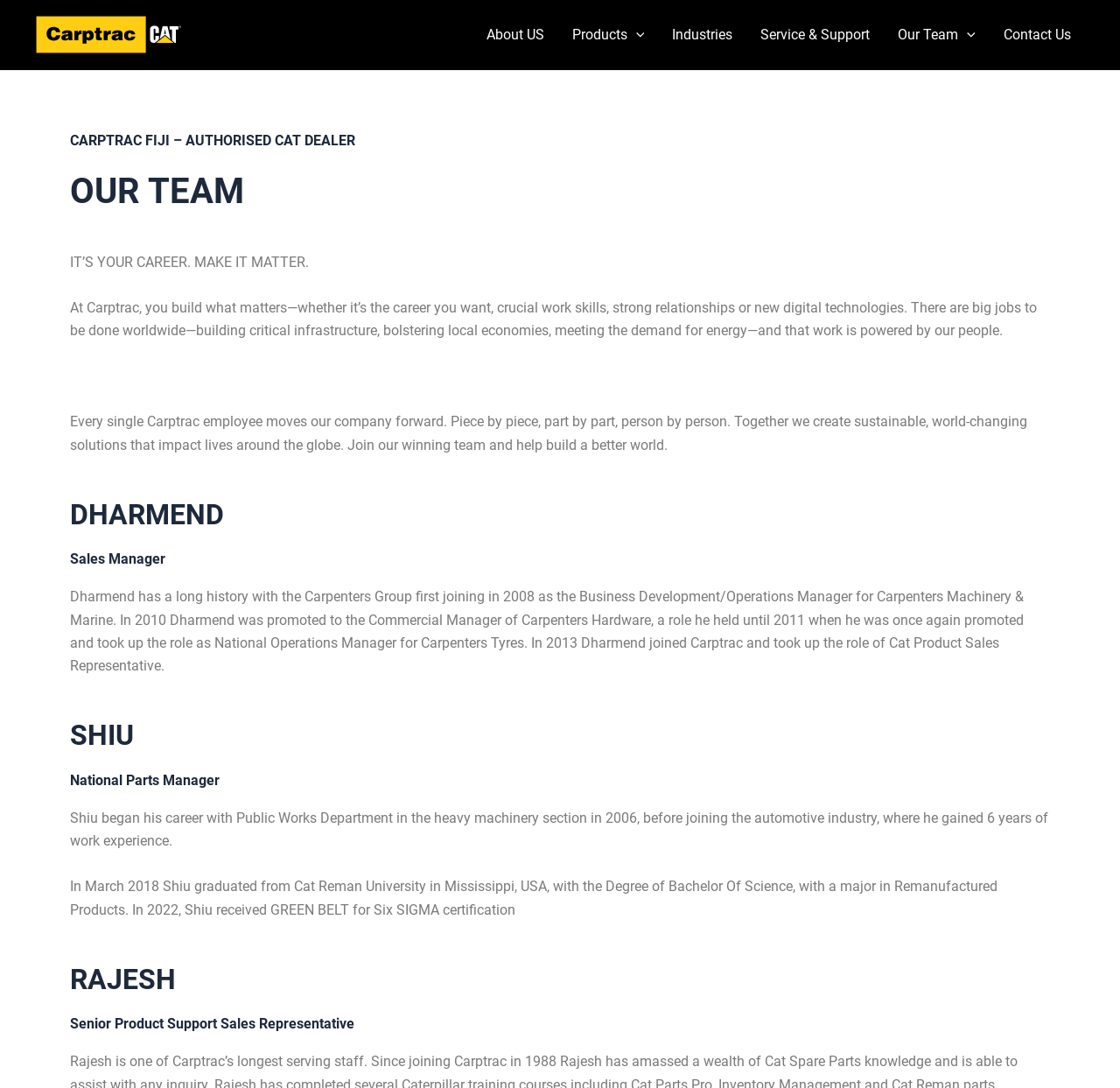What is the purpose of the company?
Look at the image and respond with a one-word or short-phrase answer.

Building sustainable solutions